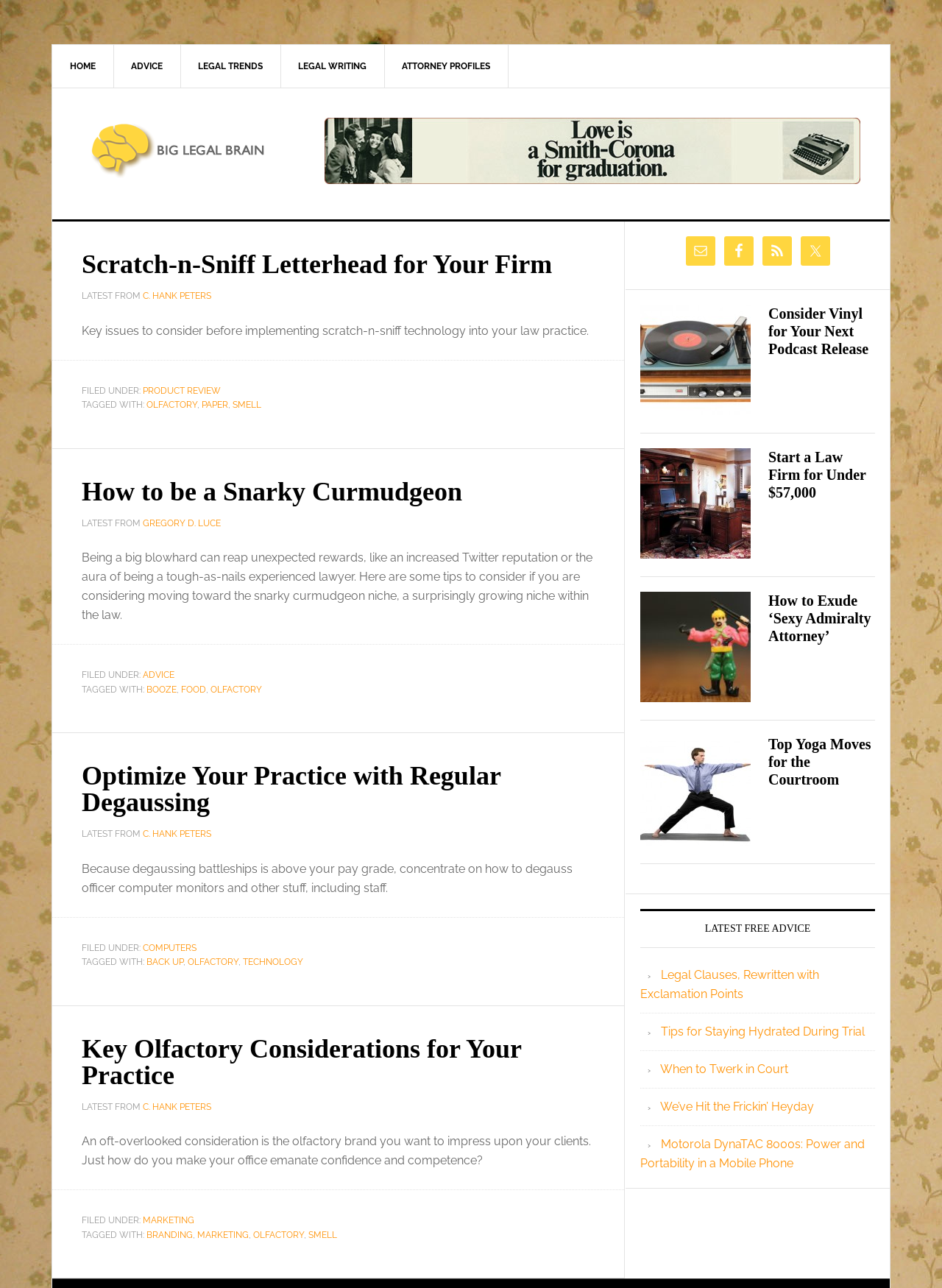Specify the bounding box coordinates of the area to click in order to execute this command: 'Read the article Scratch-n-Sniff Letterhead for Your Firm'. The coordinates should consist of four float numbers ranging from 0 to 1, and should be formatted as [left, top, right, bottom].

[0.055, 0.172, 0.662, 0.348]